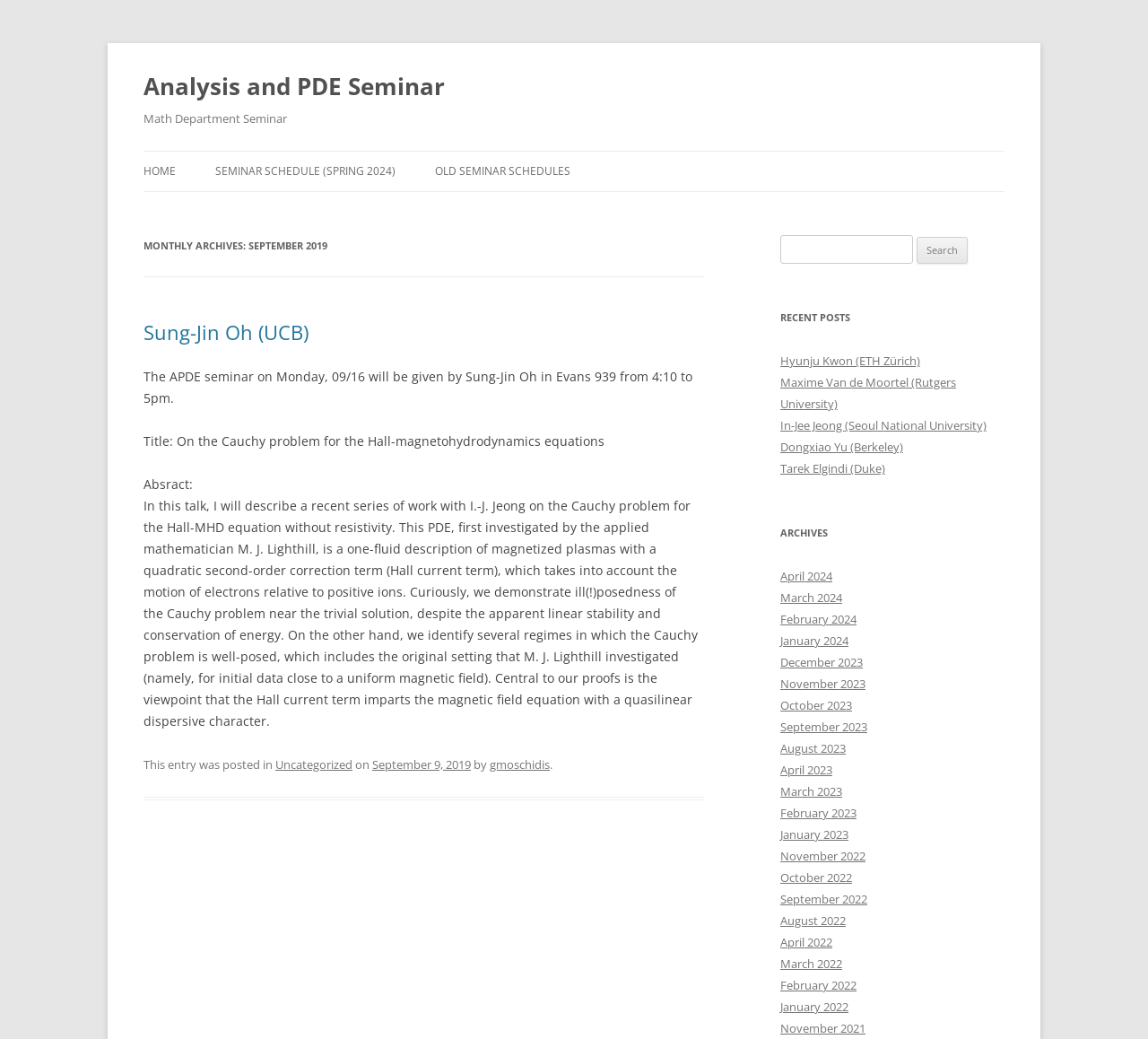What is the time of the seminar on September 16?
Relying on the image, give a concise answer in one word or a brief phrase.

4:10 to 5pm